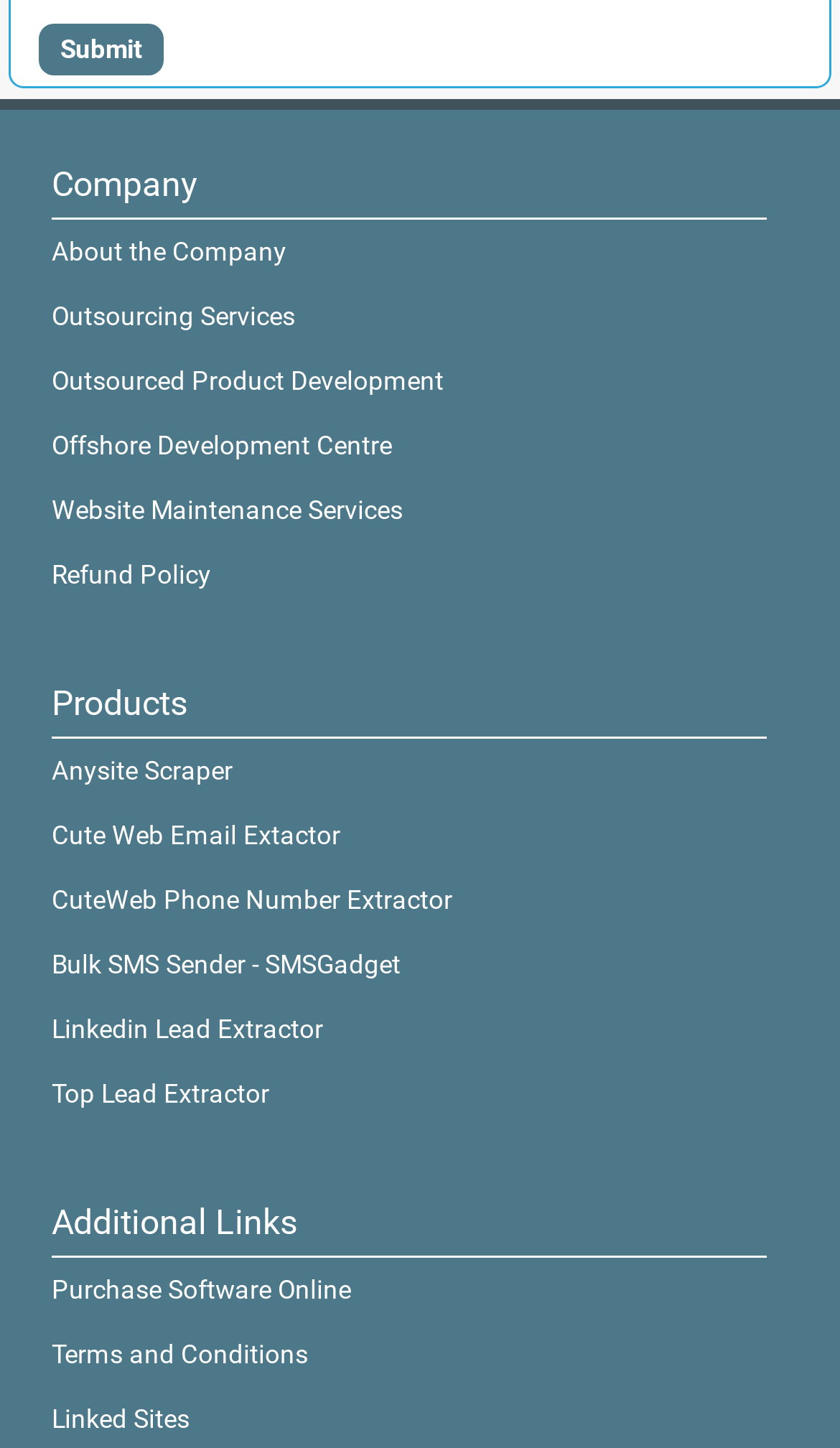Please identify the bounding box coordinates of the area I need to click to accomplish the following instruction: "View products".

[0.061, 0.522, 0.277, 0.542]